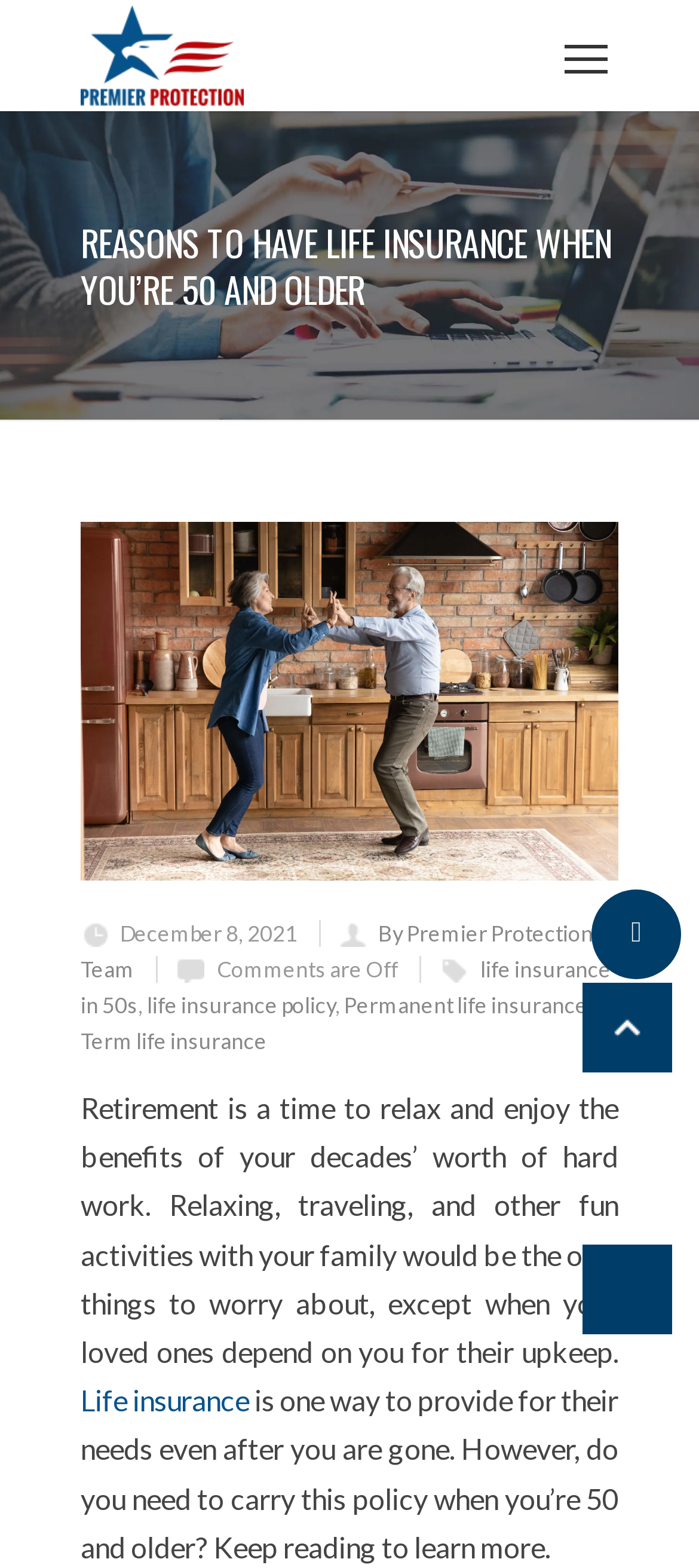Please provide the bounding box coordinates for the element that needs to be clicked to perform the following instruction: "Learn more about life insurance policy". The coordinates should be given as four float numbers between 0 and 1, i.e., [left, top, right, bottom].

[0.21, 0.633, 0.479, 0.65]